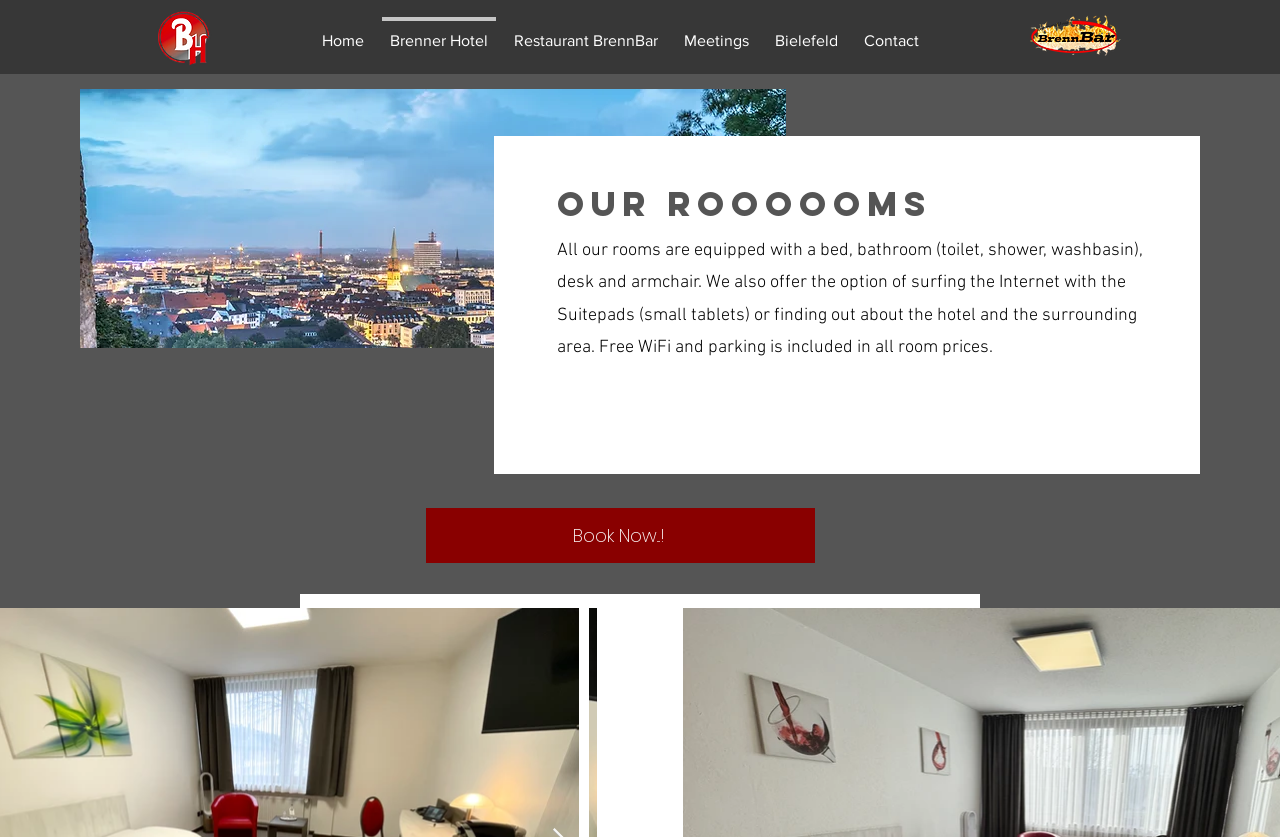Find the bounding box of the element with the following description: "Bielefeld". The coordinates must be four float numbers between 0 and 1, formatted as [left, top, right, bottom].

[0.595, 0.02, 0.665, 0.056]